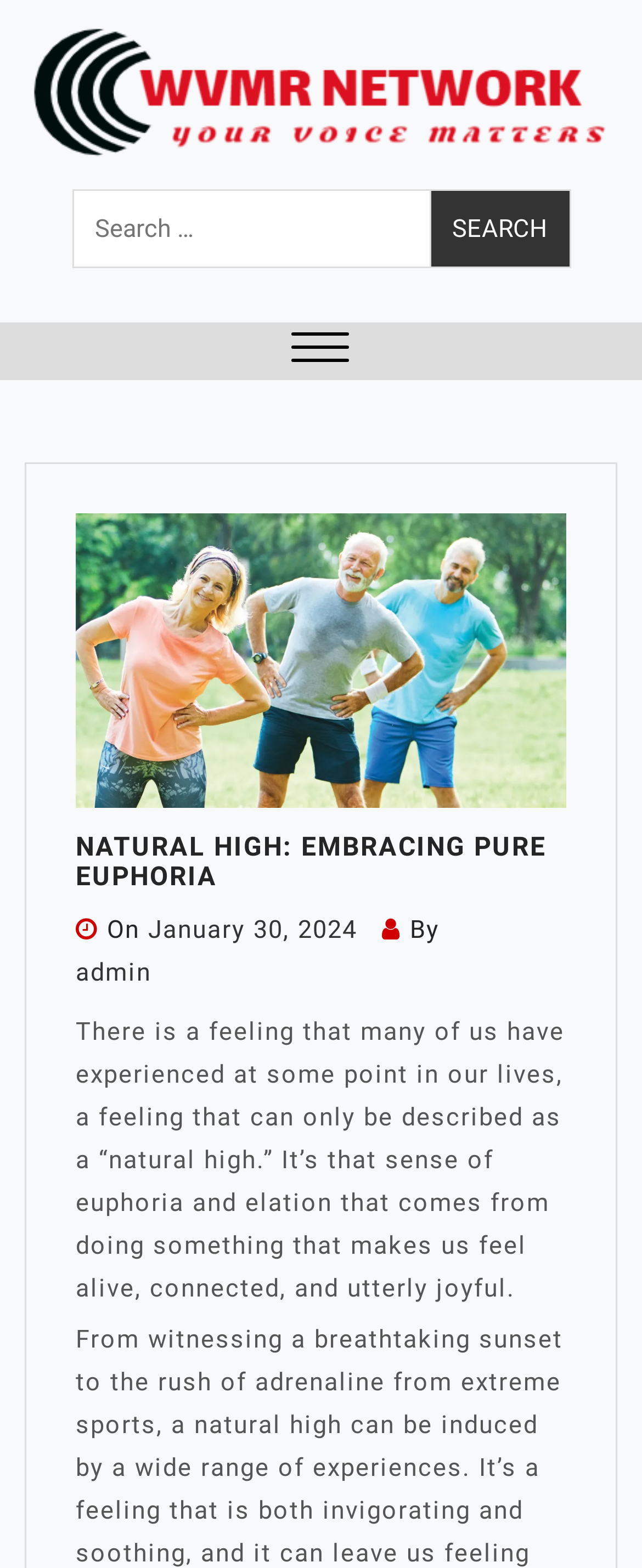By analyzing the image, answer the following question with a detailed response: What is the theme of the article?

I found the theme of the article by reading the first sentence of the article content which mentions 'a feeling that can only be described as a “natural high.”' This suggests that the article is about the theme of natural high and euphoria.